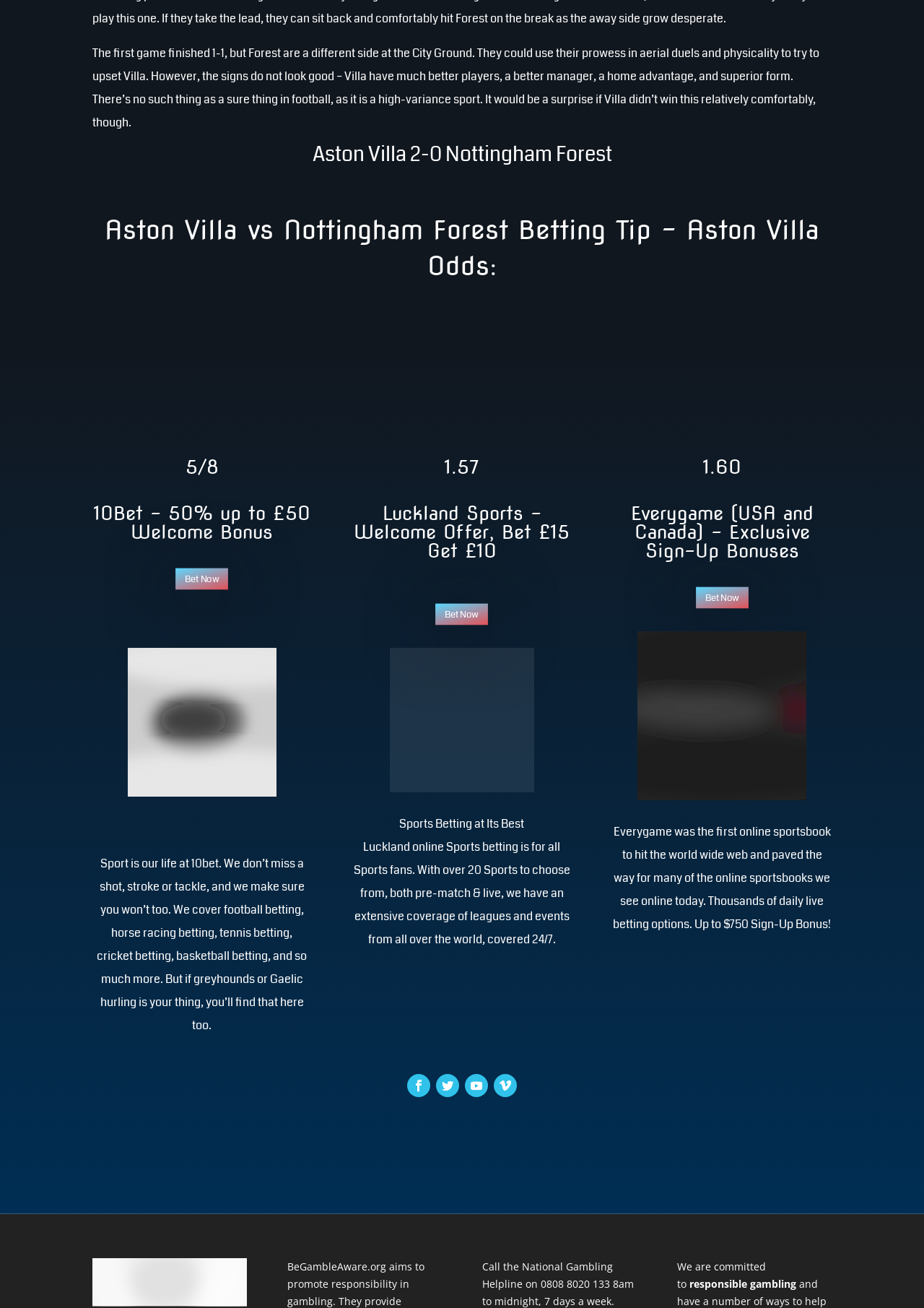What is the sign-up bonus offered by Everygame?
Please analyze the image and answer the question with as much detail as possible.

The sign-up bonus offered by Everygame is mentioned in the StaticText element with ID 551, which is 'Up to $750 Sign-Up Bonus'.